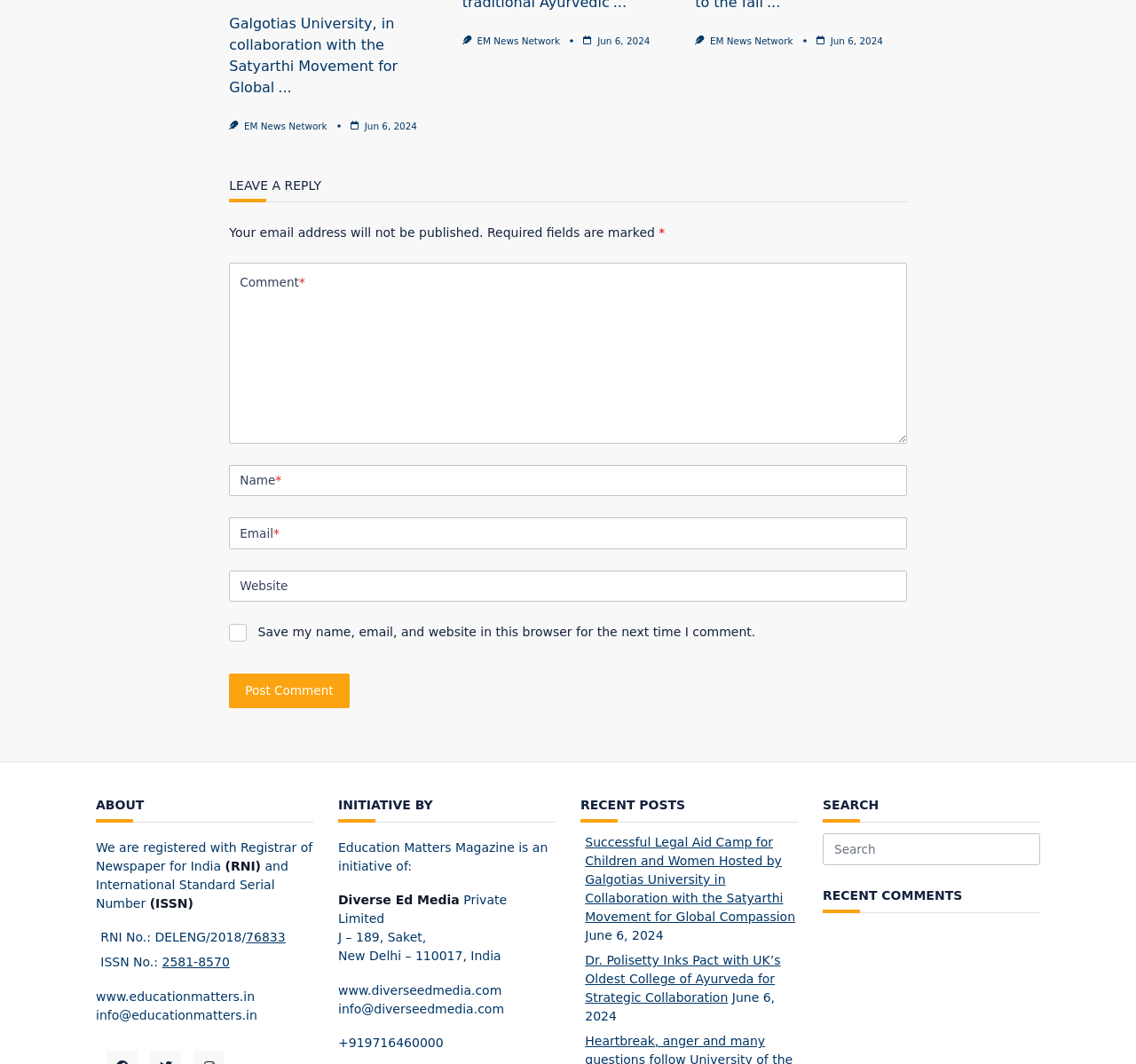Please specify the bounding box coordinates of the clickable region necessary for completing the following instruction: "Post a comment". The coordinates must consist of four float numbers between 0 and 1, i.e., [left, top, right, bottom].

[0.202, 0.633, 0.308, 0.666]